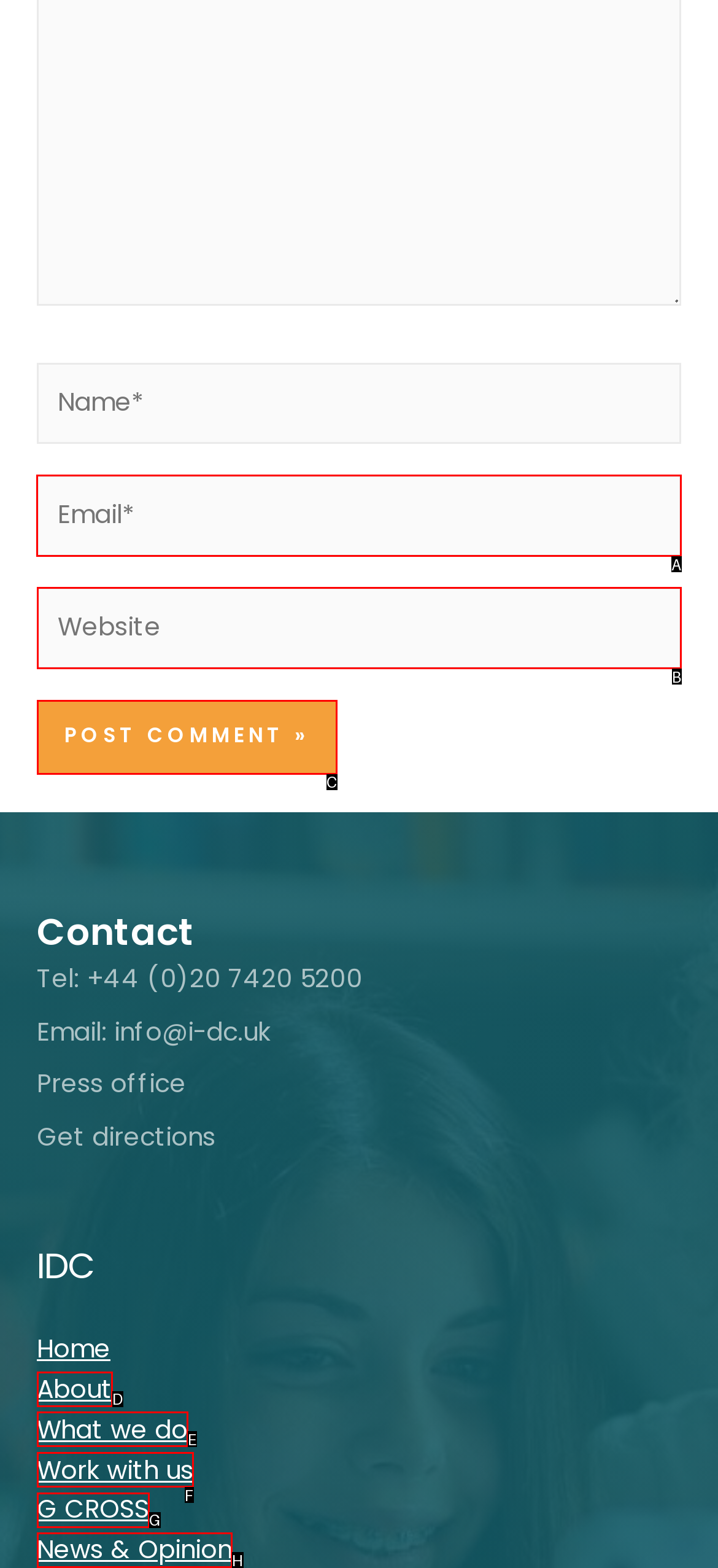Select the appropriate HTML element to click on to finish the task: view April 2013.
Answer with the letter corresponding to the selected option.

None